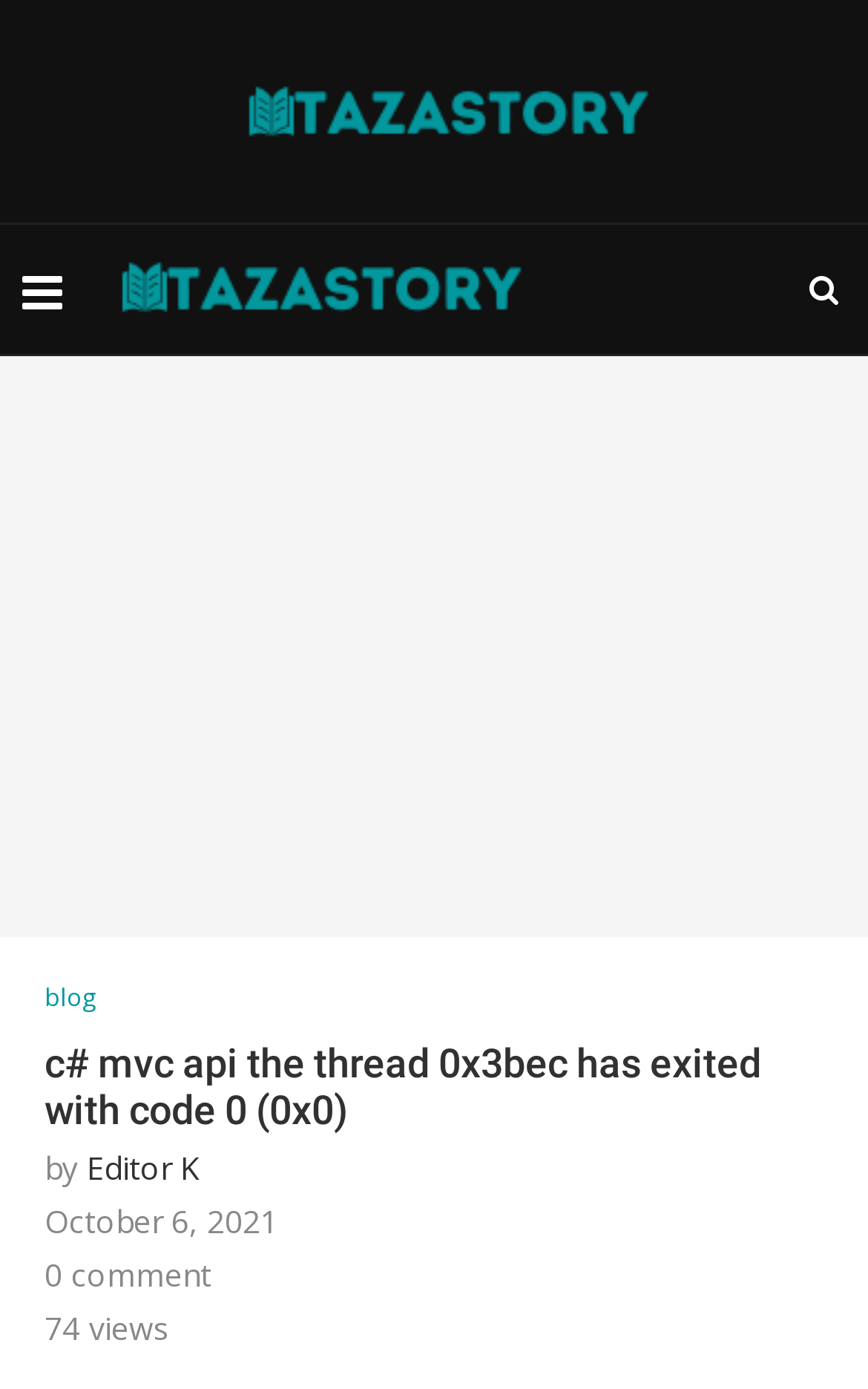Please find the bounding box coordinates in the format (top-left x, top-left y, bottom-right x, bottom-right y) for the given element description. Ensure the coordinates are floating point numbers between 0 and 1. Description: editor k

[0.1, 0.826, 0.231, 0.856]